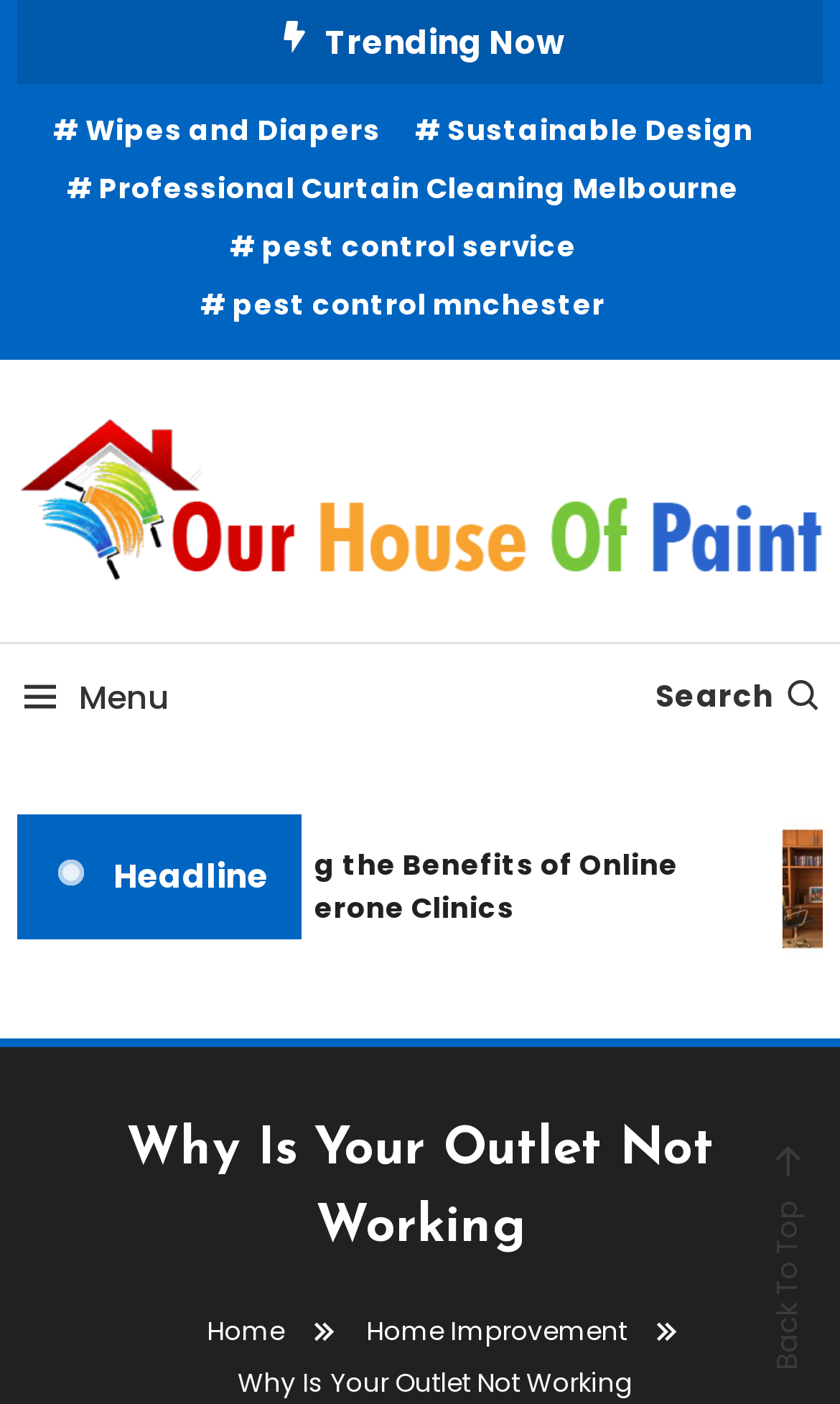Find the bounding box of the UI element described as follows: "Our House Of Paint".

[0.02, 0.441, 0.91, 0.496]